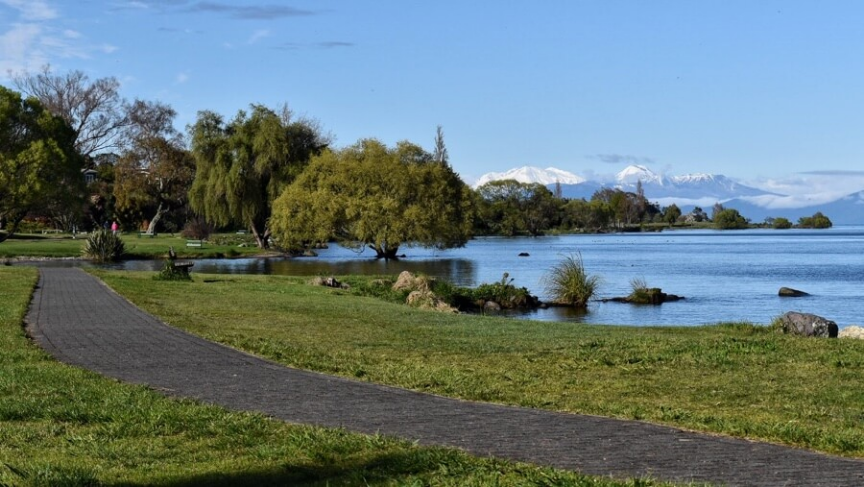Give a thorough and detailed caption for the image.

The image captures a serene morning scene at Taupo Park Run, showcasing a winding lakeside path that invites runners and walkers alike. To the left, lush greenery and trees frame the pathway, their vibrant leaves bathed in the soft morning light. In the distance, majestic mountain peaks dusted with snow rise against a clear blue sky, creating a stunning backdrop that enhances the tranquility of the setting. The calm waters of the lake reflect the gentle hues of the sky, adding to the peaceful ambiance of this picturesque location. This idyllic scene embodies the beauty of nature, making it a perfect start for a weekend run along the lakeside.